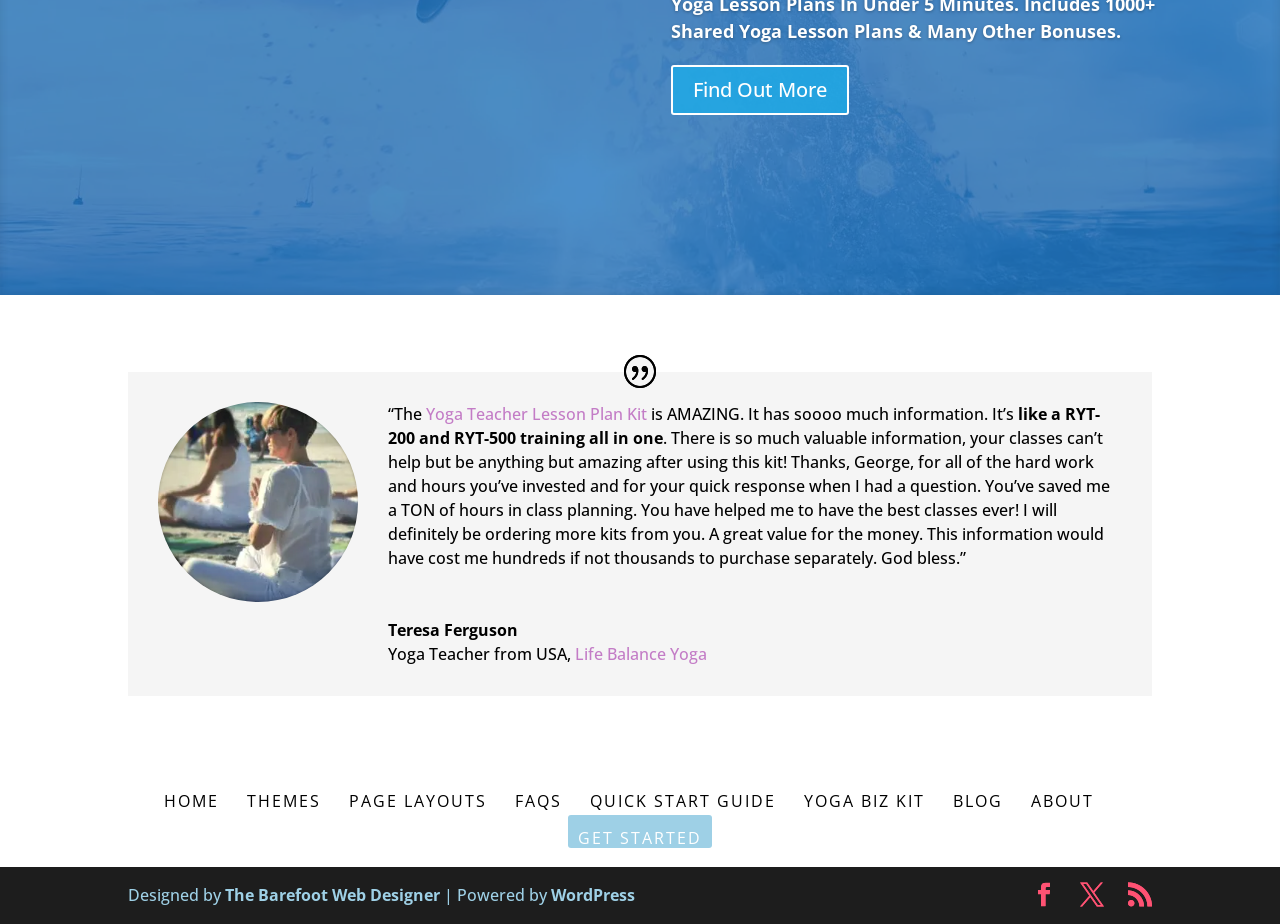Identify the bounding box coordinates of the region I need to click to complete this instruction: "Visit 'Yoga Teacher Lesson Plan Kit'".

[0.333, 0.436, 0.505, 0.46]